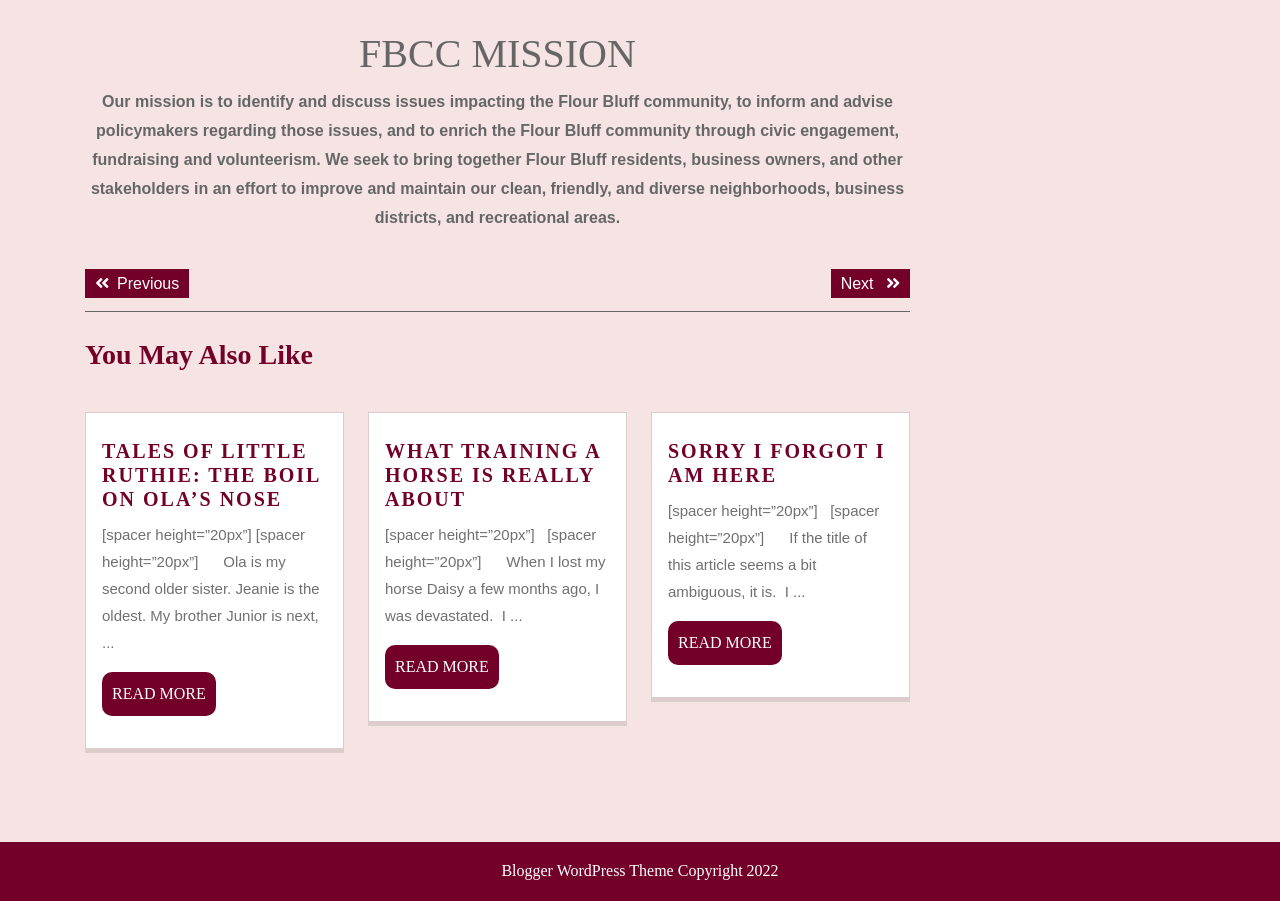Identify the bounding box coordinates for the UI element described by the following text: "Previous Previous post:". Provide the coordinates as four float numbers between 0 and 1, in the format [left, top, right, bottom].

[0.066, 0.299, 0.148, 0.331]